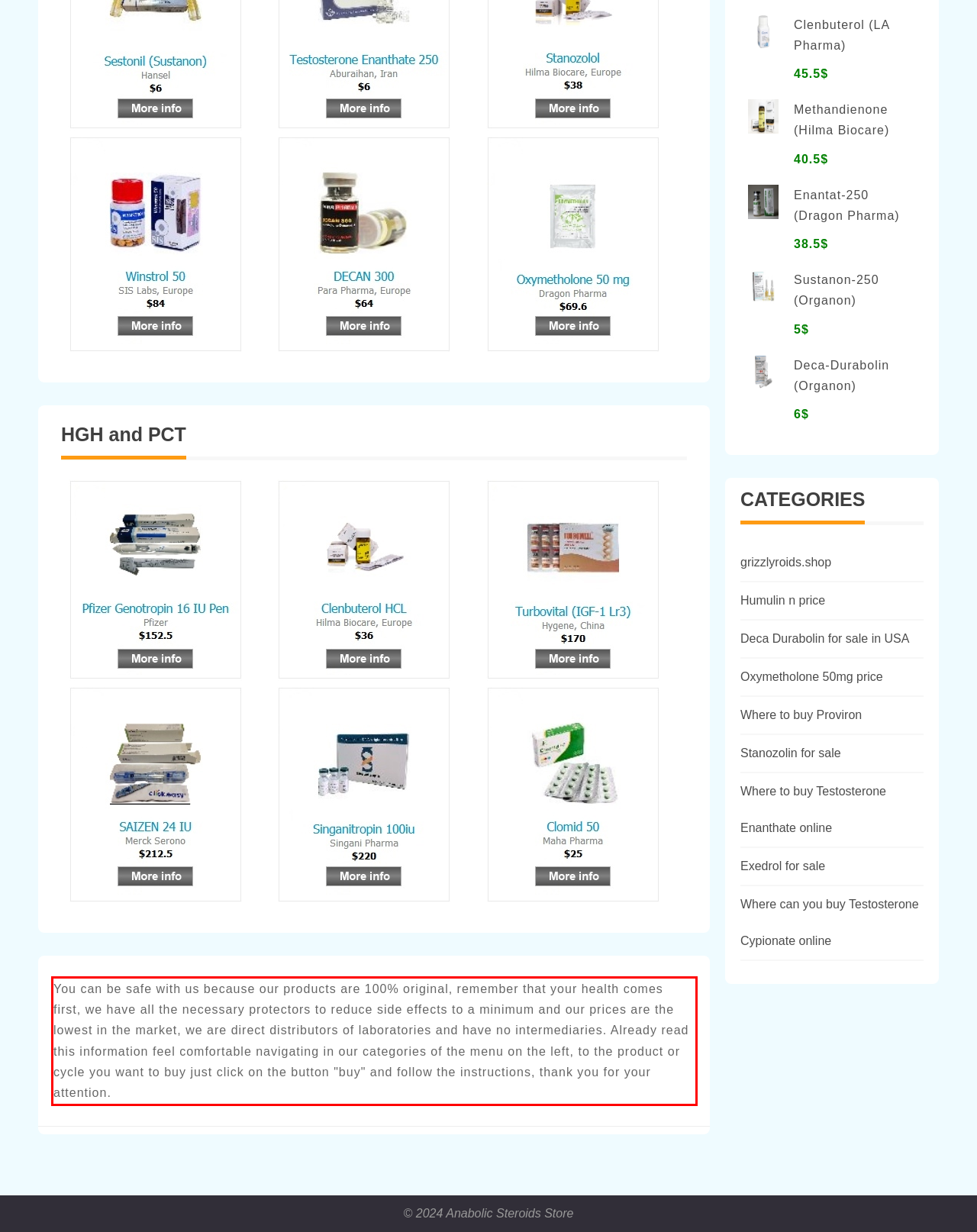Within the screenshot of the webpage, there is a red rectangle. Please recognize and generate the text content inside this red bounding box.

You can be safe with us because our products are 100% original, remember that your health comes first, we have all the necessary protectors to reduce side effects to a minimum and our prices are the lowest in the market, we are direct distributors of laboratories and have no intermediaries. Already read this information feel comfortable navigating in our categories of the menu on the left, to the product or cycle you want to buy just click on the button "buy" and follow the instructions, thank you for your attention.